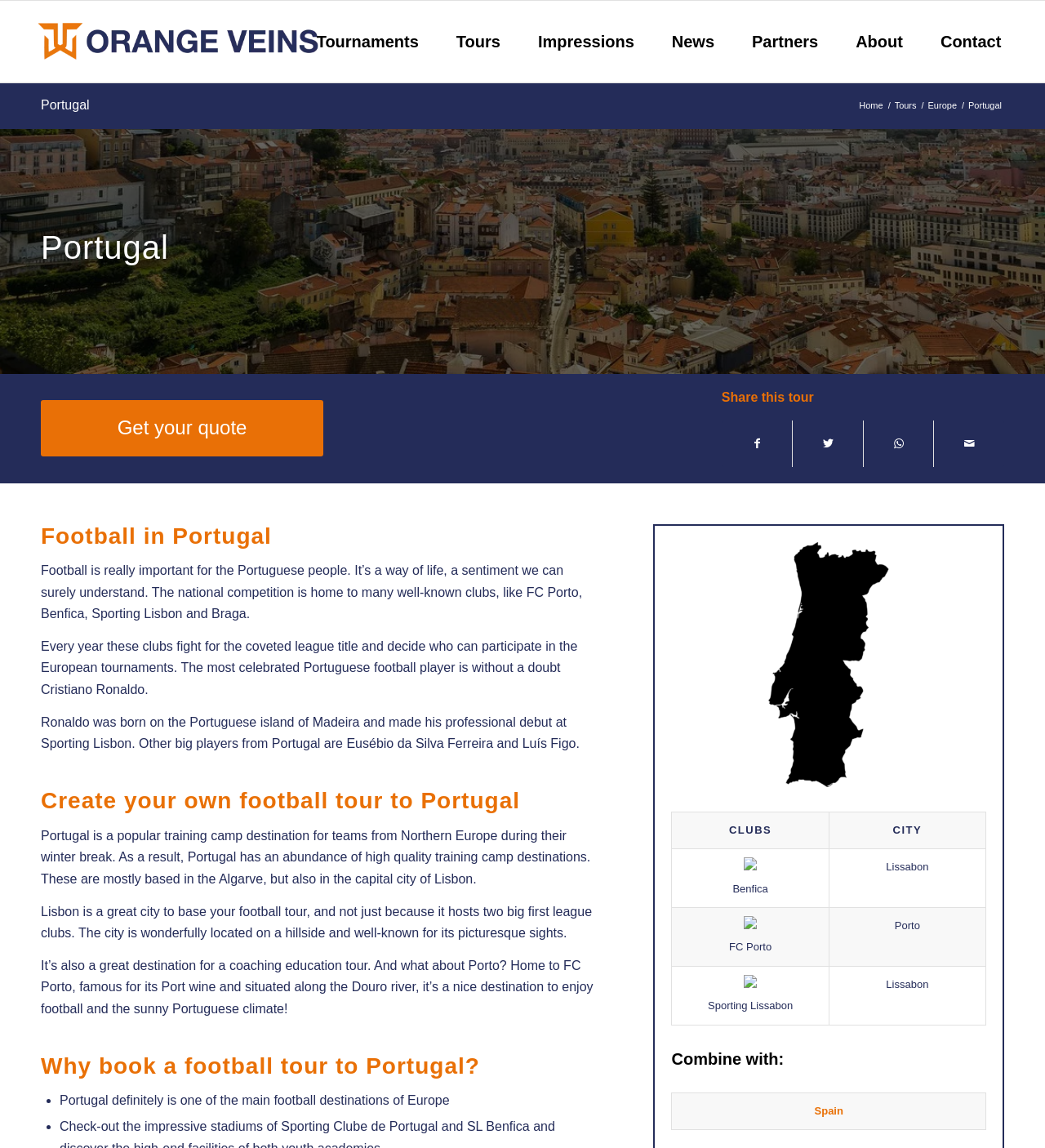Explain the webpage's layout and main content in detail.

This webpage is about football tours to Portugal, with a focus on the country's rich football history and culture. At the top of the page, there is a navigation menu with links to "Tournaments", "Tours", "Impressions", "News", "Partners", "About", and "Contact". Below the navigation menu, there is a heading that reads "Portugal" and a link to "Portugal" below it. 

To the right of the "Portugal" heading, there are links to "Home", "Tours", and "Europe", separated by a slash. Further down the page, there is a main content section with a heading that reads "Portugal" again. Below this heading, there is a call-to-action button that says "Get your quote".

The main content section is divided into several subheadings, including "Share this tour", "Football in Portugal", "Create your own football tour to Portugal", "Why book a football tour to Portugal?", and "Combine with:". 

Under the "Football in Portugal" subheading, there is a block of text that describes the importance of football in Portuguese culture and mentions famous Portuguese football players like Cristiano Ronaldo, Eusébio da Silva Ferreira, and Luís Figo.

Under the "Create your own football tour to Portugal" subheading, there is another block of text that describes the benefits of visiting Portugal for a football tour, including the country's high-quality training camp destinations and its pleasant climate.

Under the "Why book a football tour to Portugal?" subheading, there is a list of reasons why Portugal is a great destination for a football tour, including its reputation as one of the main football destinations in Europe.

To the right of the main content section, there is a table that lists several football clubs in Portugal, including Benfica, FC Porto, and Sporting Lisbon, along with their corresponding cities. Each club has an associated image.

At the bottom of the page, there is a section that suggests combining a football tour to Portugal with a tour to Spain.